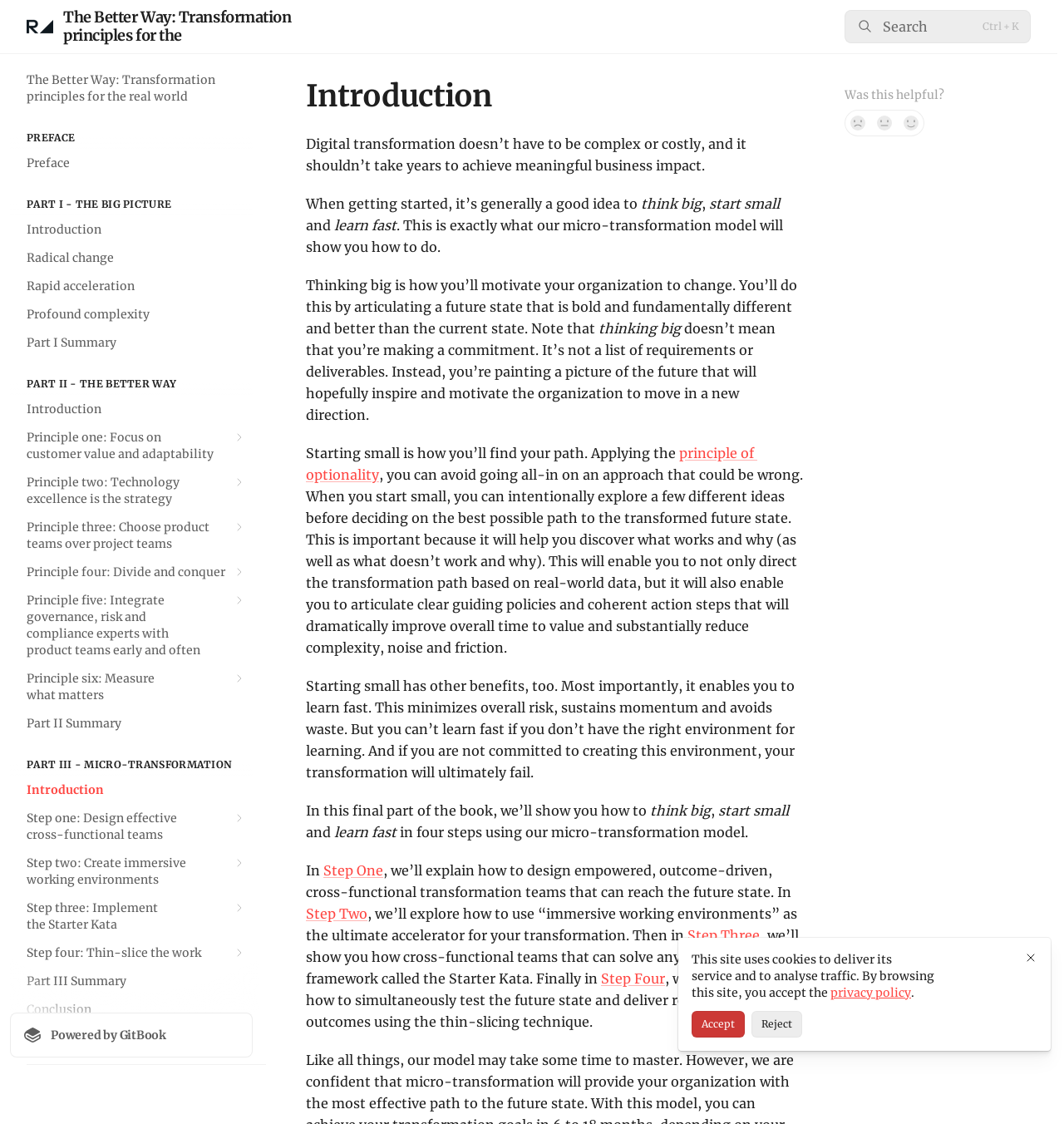Specify the bounding box coordinates of the area to click in order to follow the given instruction: "Click the 'Search' button."

[0.794, 0.009, 0.969, 0.038]